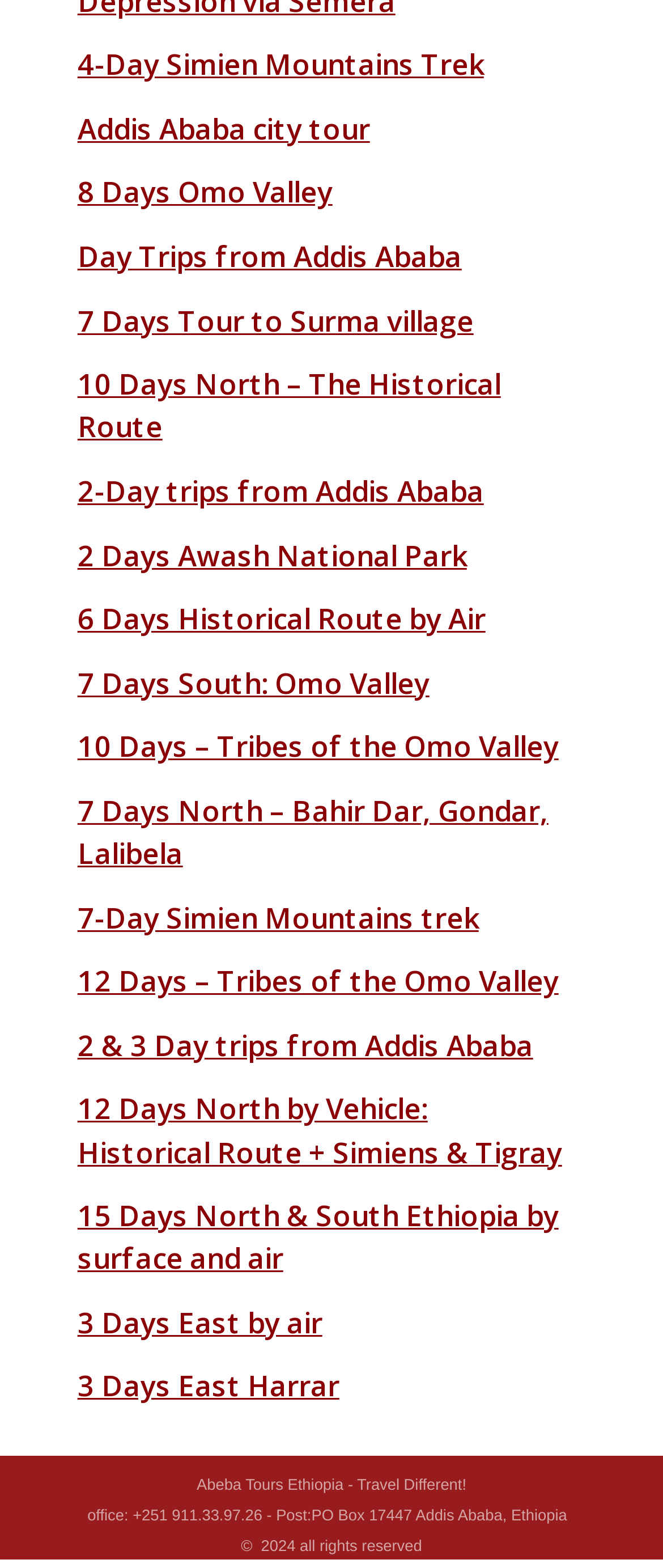How many tour options are available? Look at the image and give a one-word or short phrase answer.

24